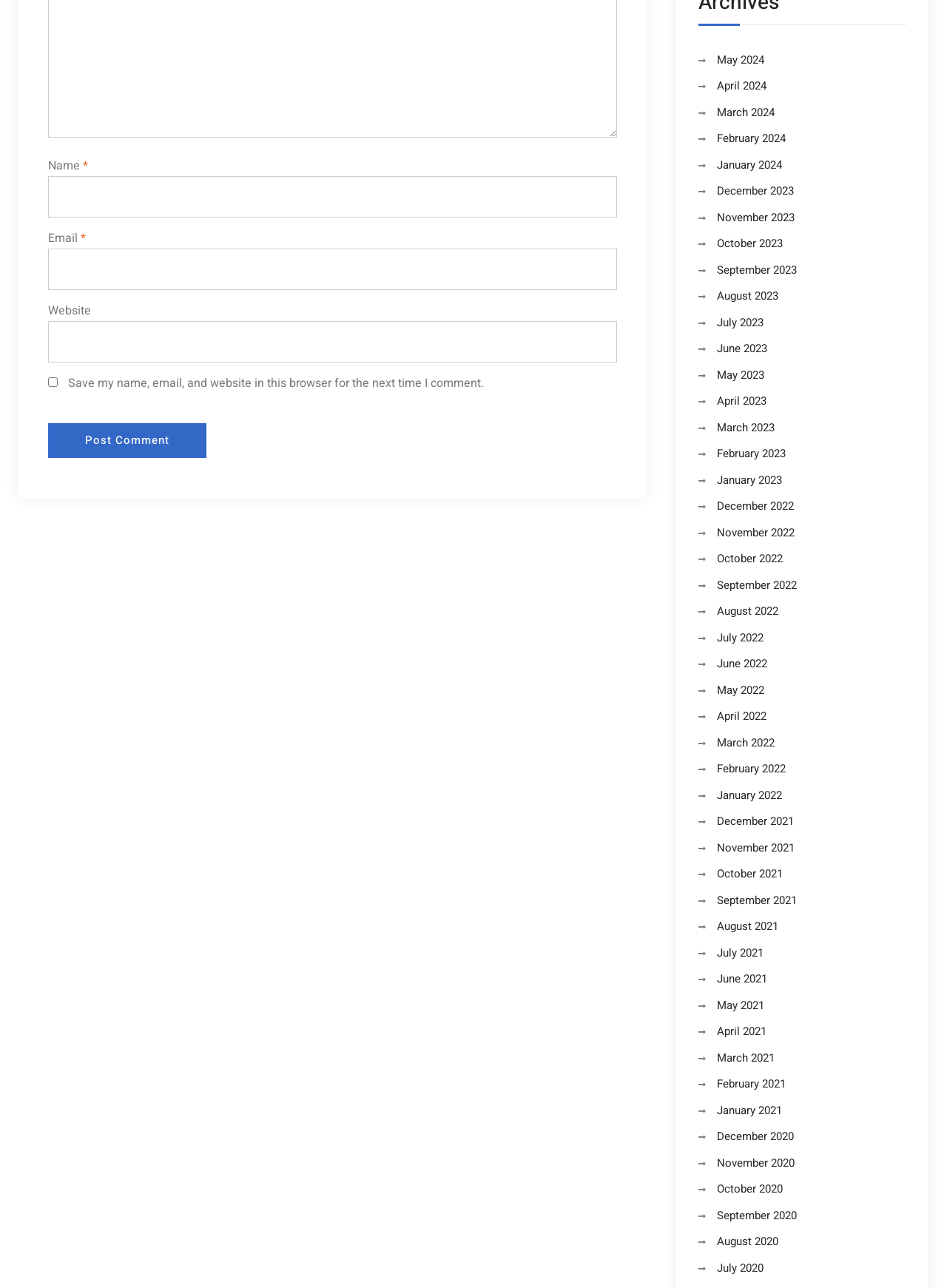Identify the bounding box coordinates for the region of the element that should be clicked to carry out the instruction: "Call 704-626-7372". The bounding box coordinates should be four float numbers between 0 and 1, i.e., [left, top, right, bottom].

None